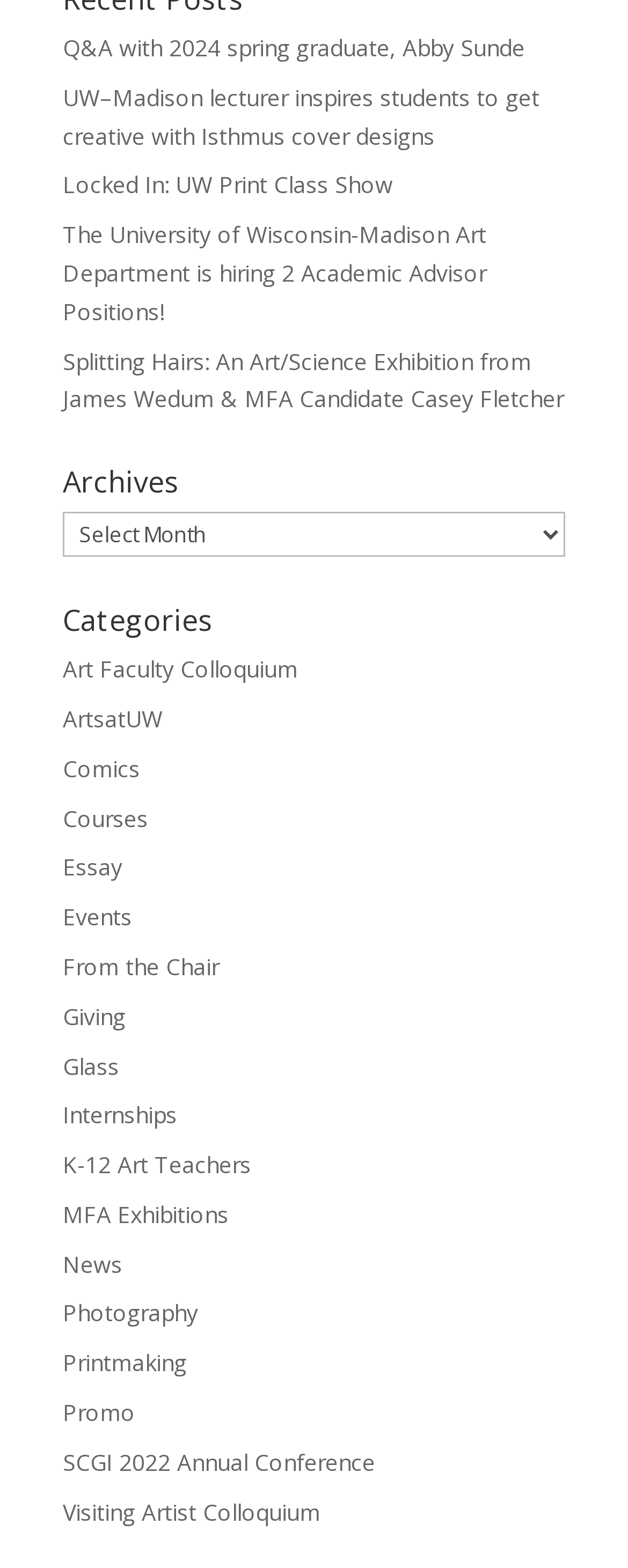Based on what you see in the screenshot, provide a thorough answer to this question: How many sections are there on the webpage?

I observed the webpage and found two main sections: 'Archives' and 'Categories'. The 'Archives' section has a combobox, and the 'Categories' section has multiple links.